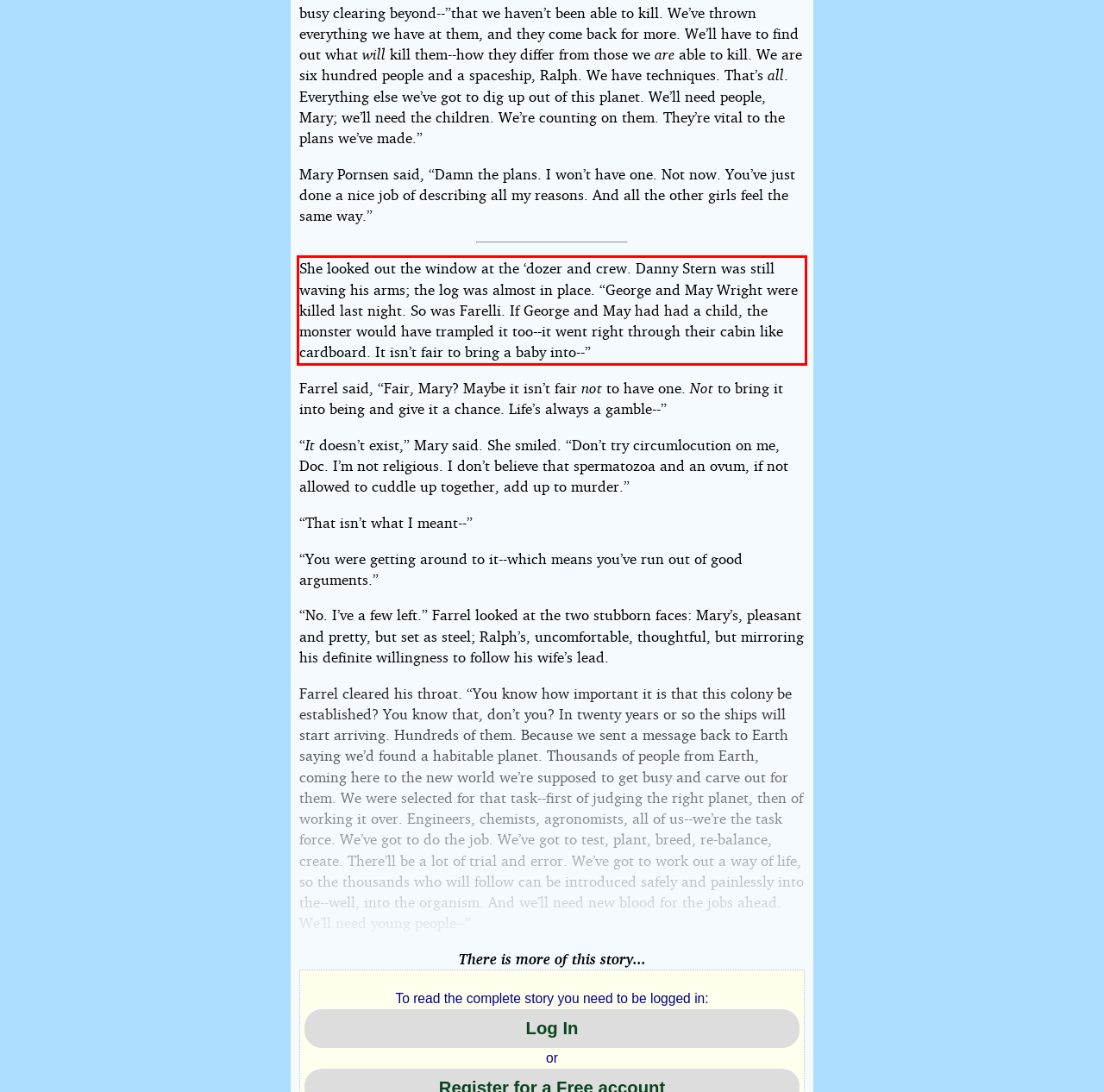Look at the screenshot of the webpage, locate the red rectangle bounding box, and generate the text content that it contains.

She looked out the window at the ‘dozer and crew. Danny Stern was still waving his arms; the log was almost in place. “George and May Wright were killed last night. So was Farelli. If George and May had had a child, the monster would have trampled it too--it went right through their cabin like cardboard. It isn’t fair to bring a baby into--”